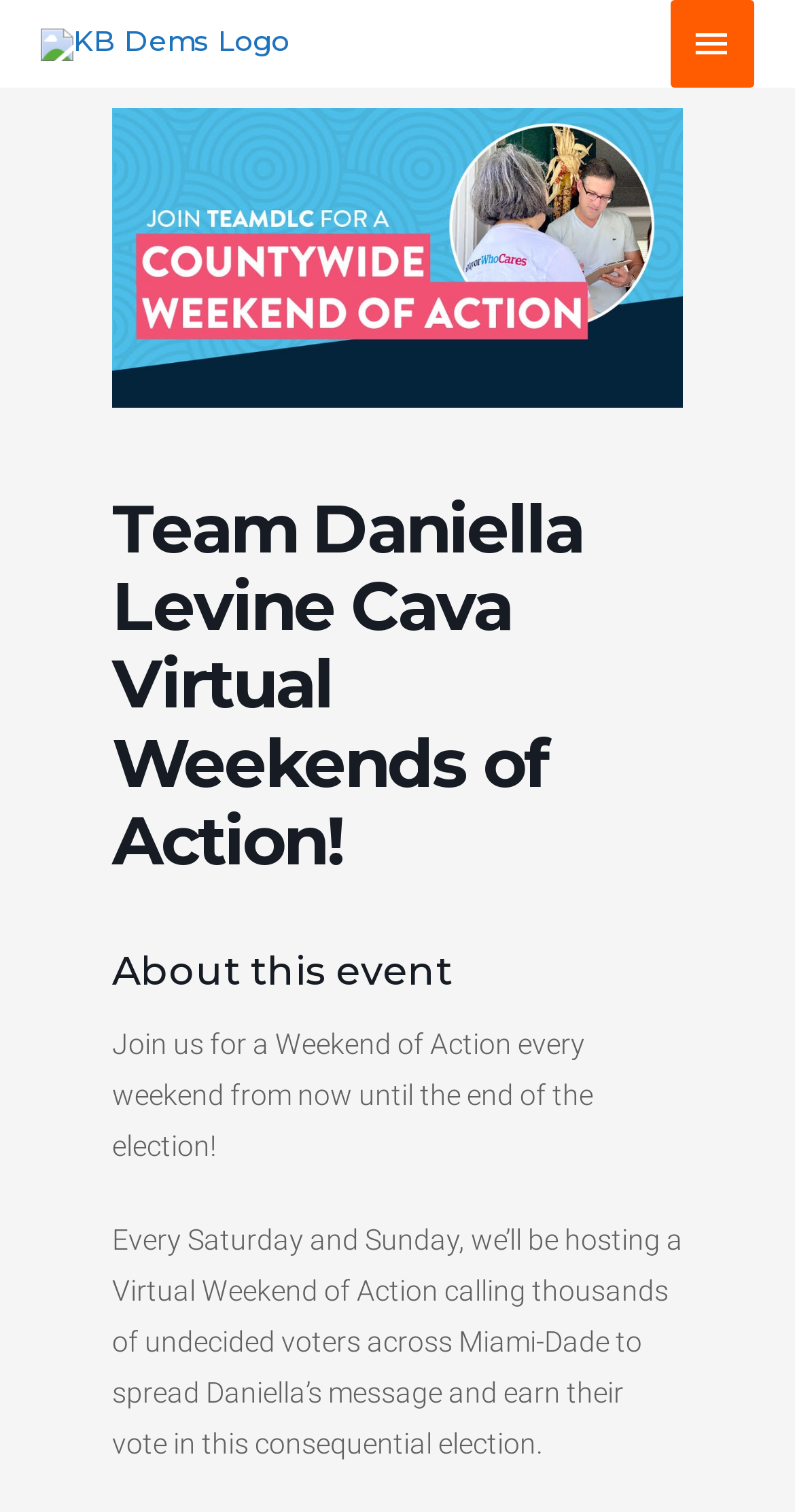What is the location of the Virtual Weekend of Action?
Using the details shown in the screenshot, provide a comprehensive answer to the question.

Although the event is virtual, the webpage mentions that the Virtual Weekend of Action is focused on calling undecided voters across Miami-Dade, indicating that the location of interest is Miami-Dade.